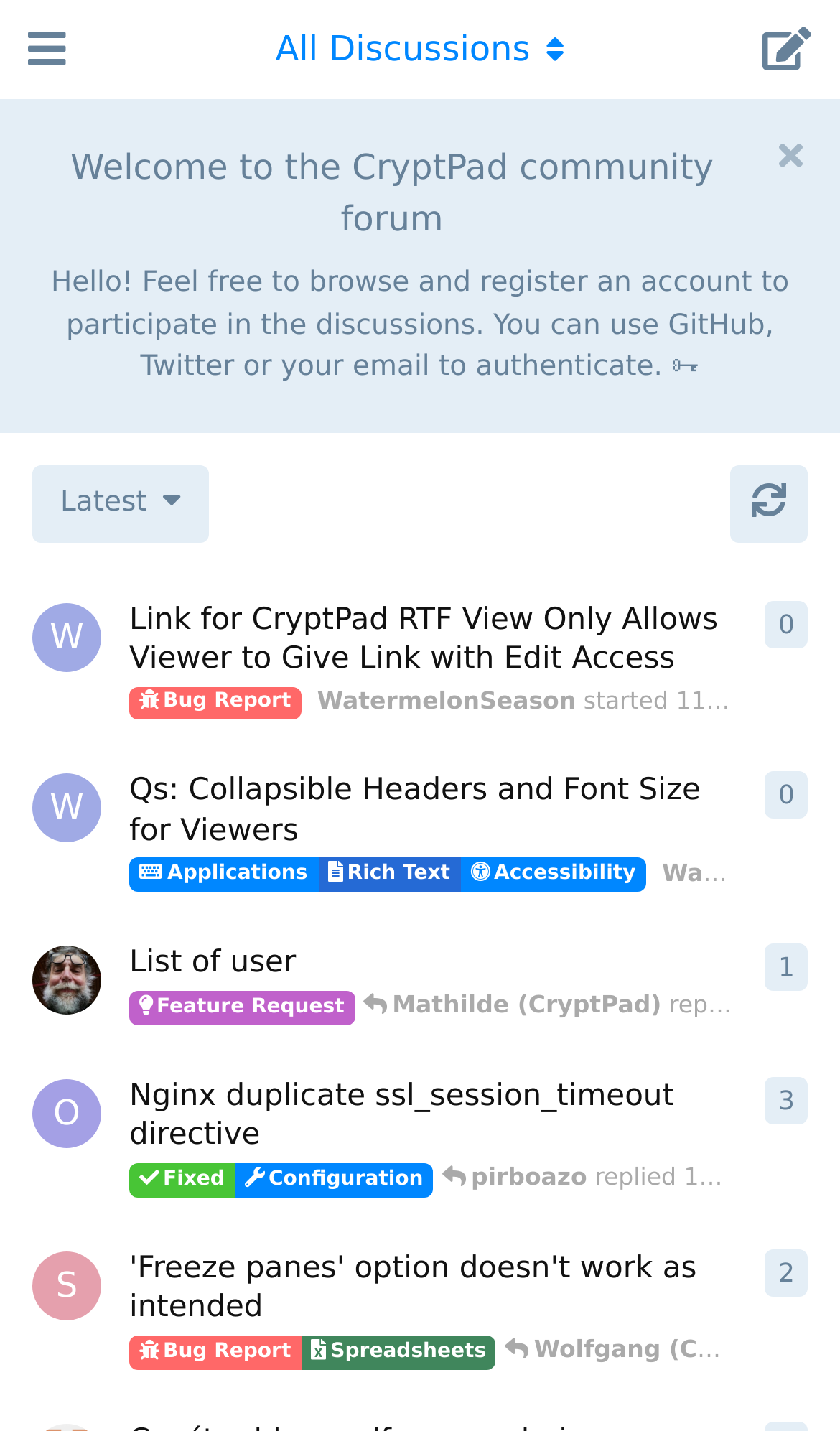Identify the bounding box coordinates of the region that needs to be clicked to carry out this instruction: "View the discussion 'Link for CryptPad RTF View Only Allows Viewer to Give Link with Edit Access'". Provide these coordinates as four float numbers ranging from 0 to 1, i.e., [left, top, right, bottom].

[0.154, 0.401, 0.872, 0.521]